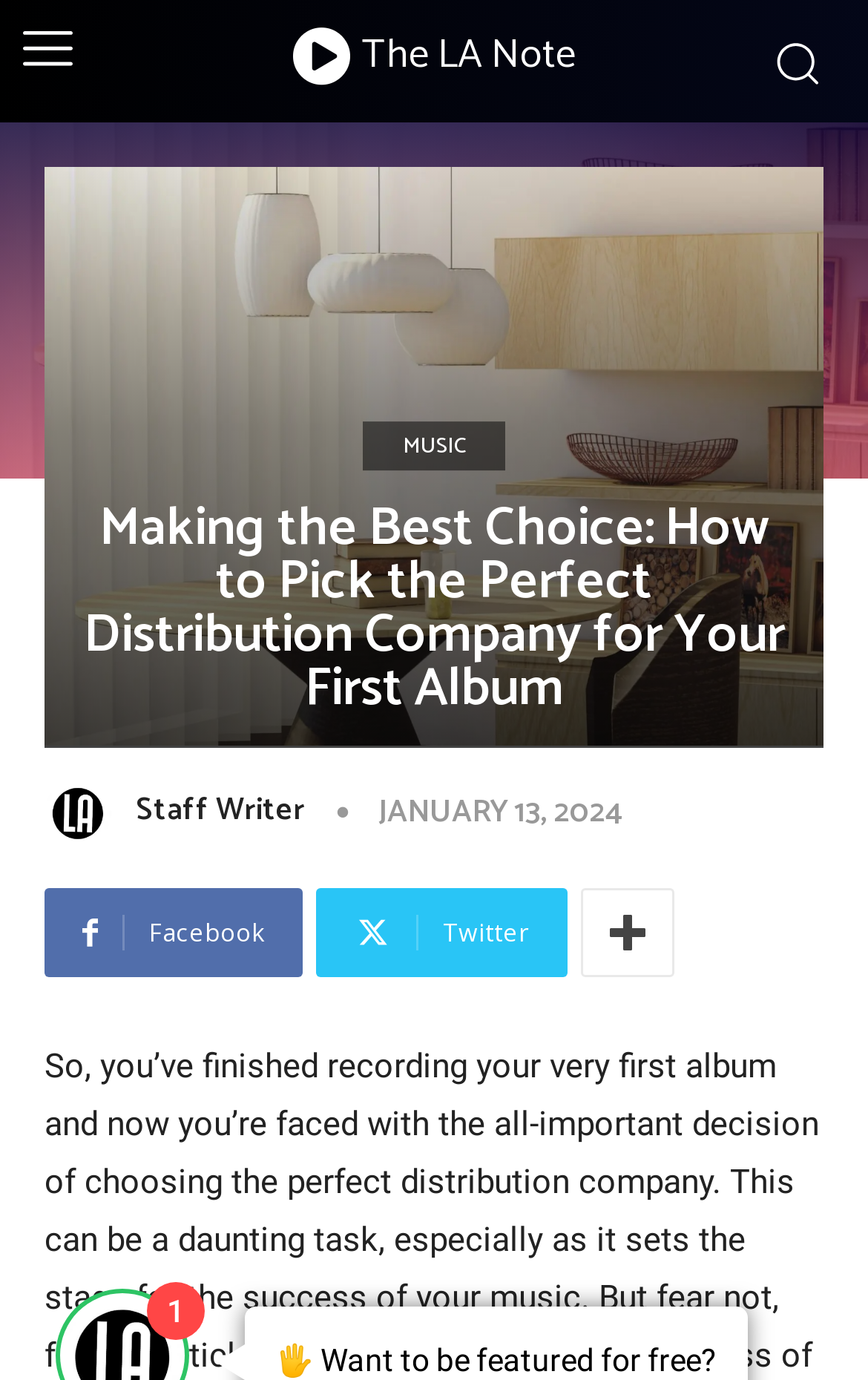Please find and report the primary heading text from the webpage.

Making the Best Choice: How to Pick the Perfect Distribution Company for Your First Album